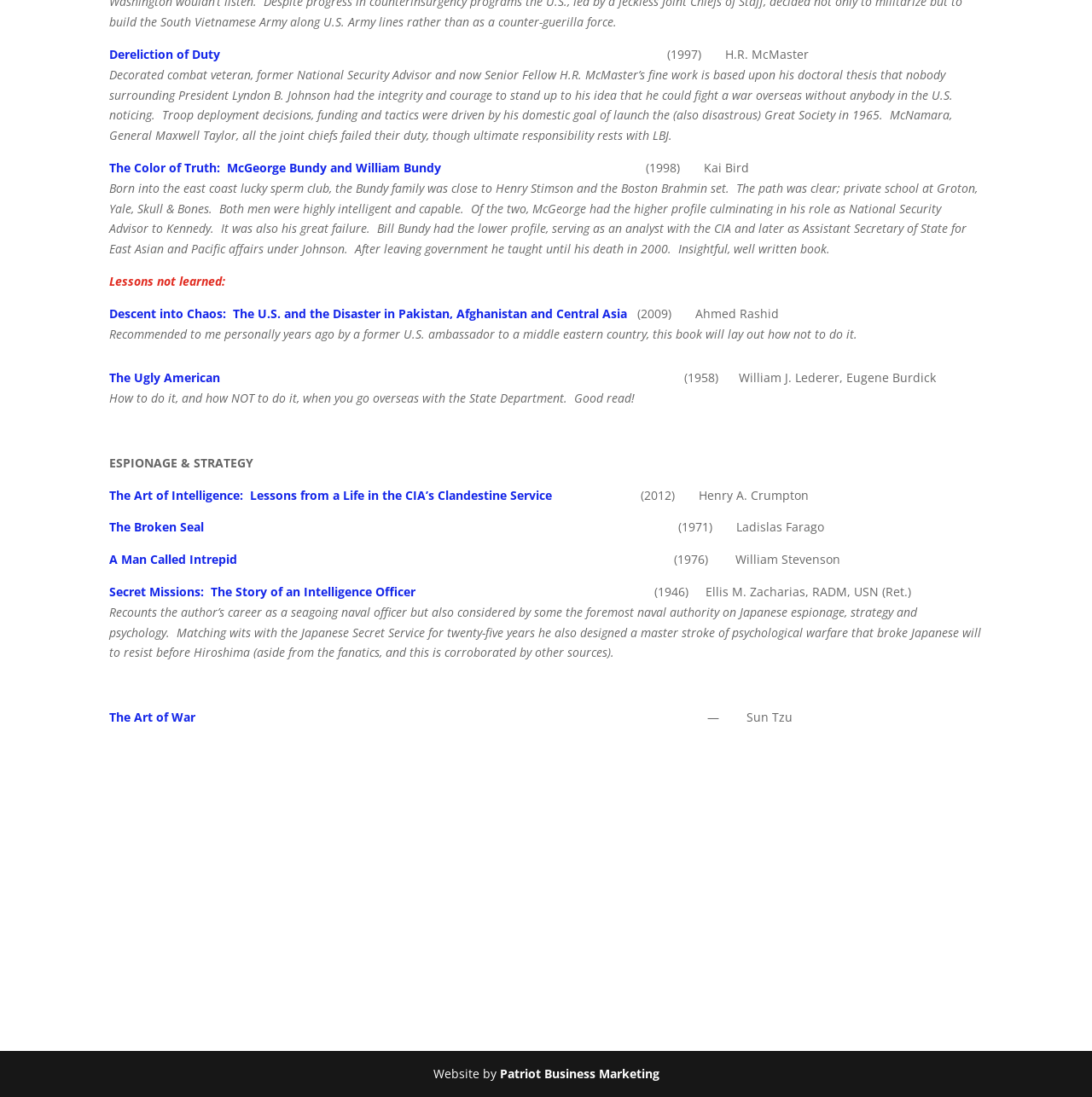Carefully observe the image and respond to the question with a detailed answer:
Who designed the website?

The website was designed by Patriot Business Marketing, as indicated by the link 'Patriot Business Marketing' at the bottom of the webpage with the StaticText 'Website by'.